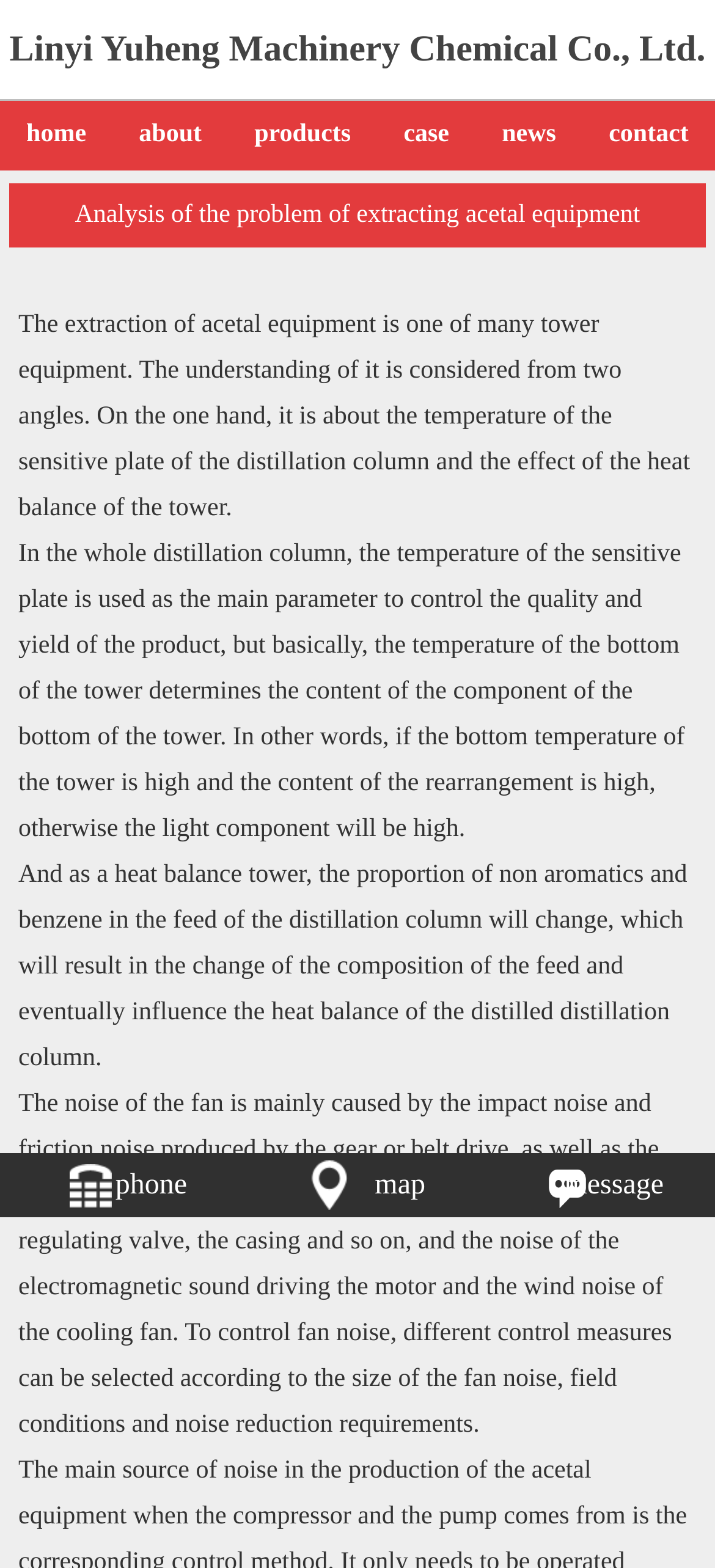What is the main topic of this webpage? Look at the image and give a one-word or short phrase answer.

Acetal equipment